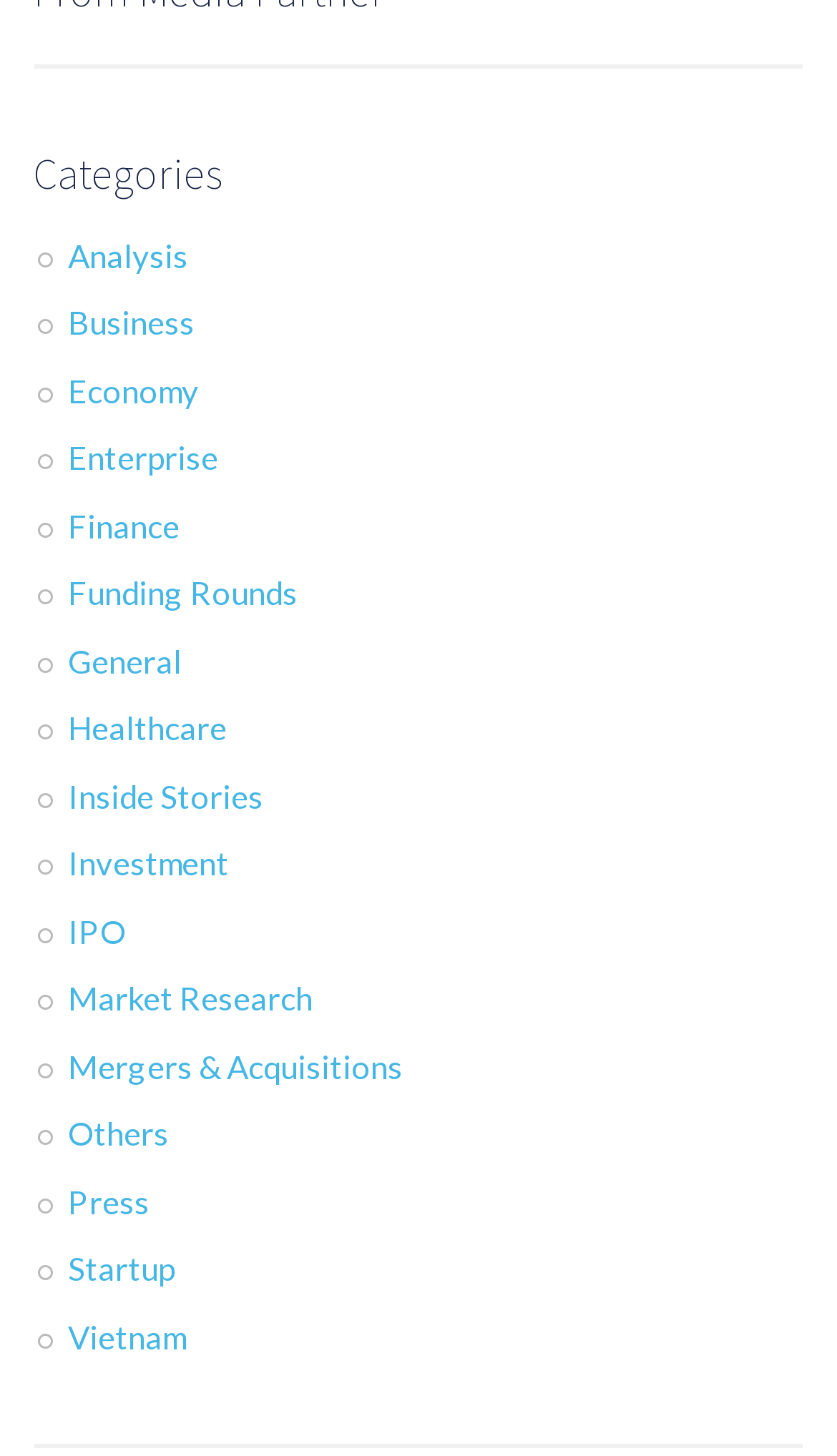Using the provided element description: "Healthcare", identify the bounding box coordinates. The coordinates should be four floats between 0 and 1 in the order [left, top, right, bottom].

[0.081, 0.487, 0.271, 0.513]